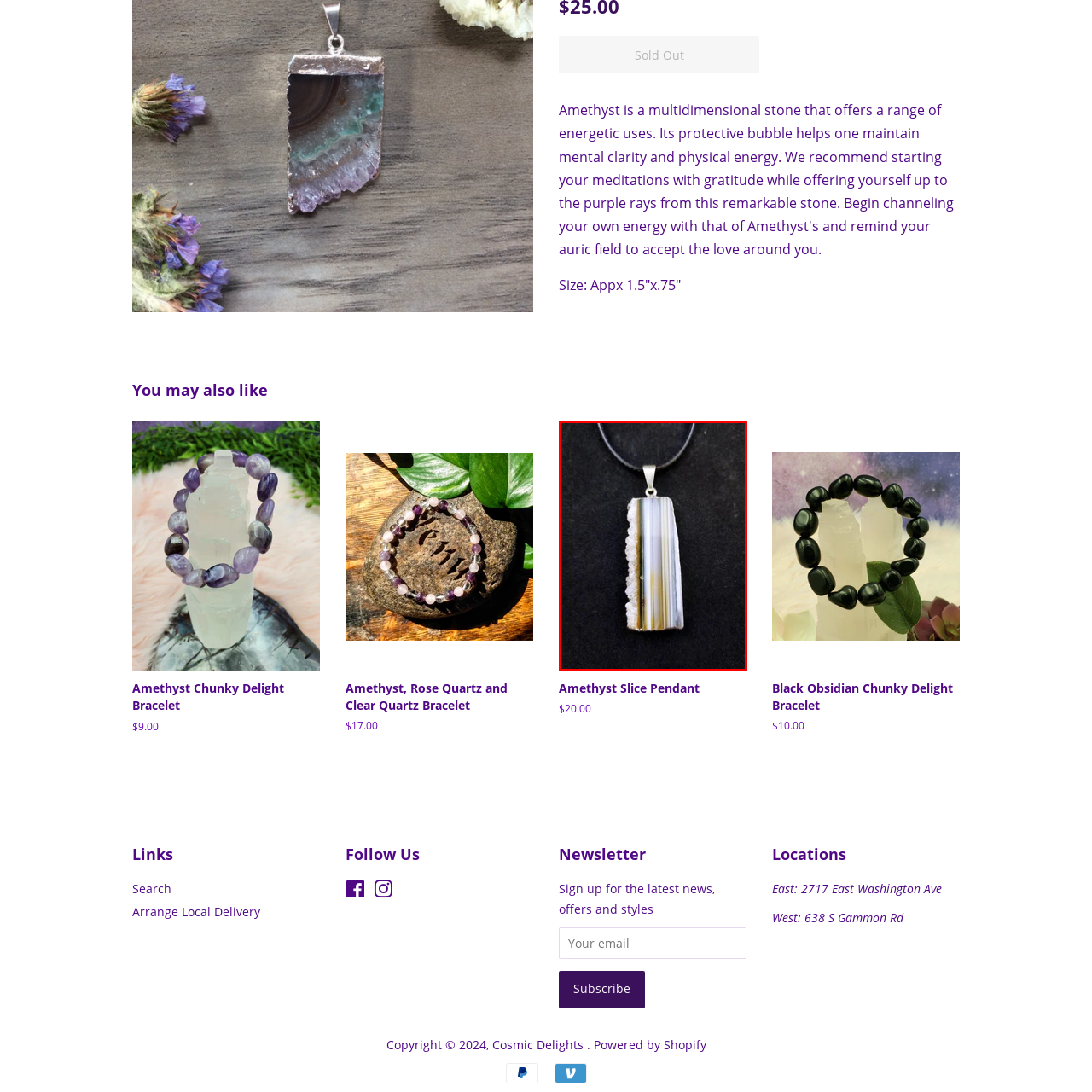Elaborate on the contents of the image marked by the red border.

This captivating image showcases an Amethyst Slice Pendant, a stunning piece of jewelry crafted from a naturally formed amethyst slice. The pendant features vibrant purples and delicate bands of white, set against a textured backdrop, highlighting its organic beauty. The slice is adorned with a sleek silver bail, allowing it to hang gracefully from a black cord, which contrasts beautifully with the stone's hues. The overall aesthetic of the pendant embodies elegance and nature, making it a perfect accessory for any occasion. The piece is paired with descriptive text indicating its regular price of $20.00, aligning it with unique offerings in a curated jewelry selection.